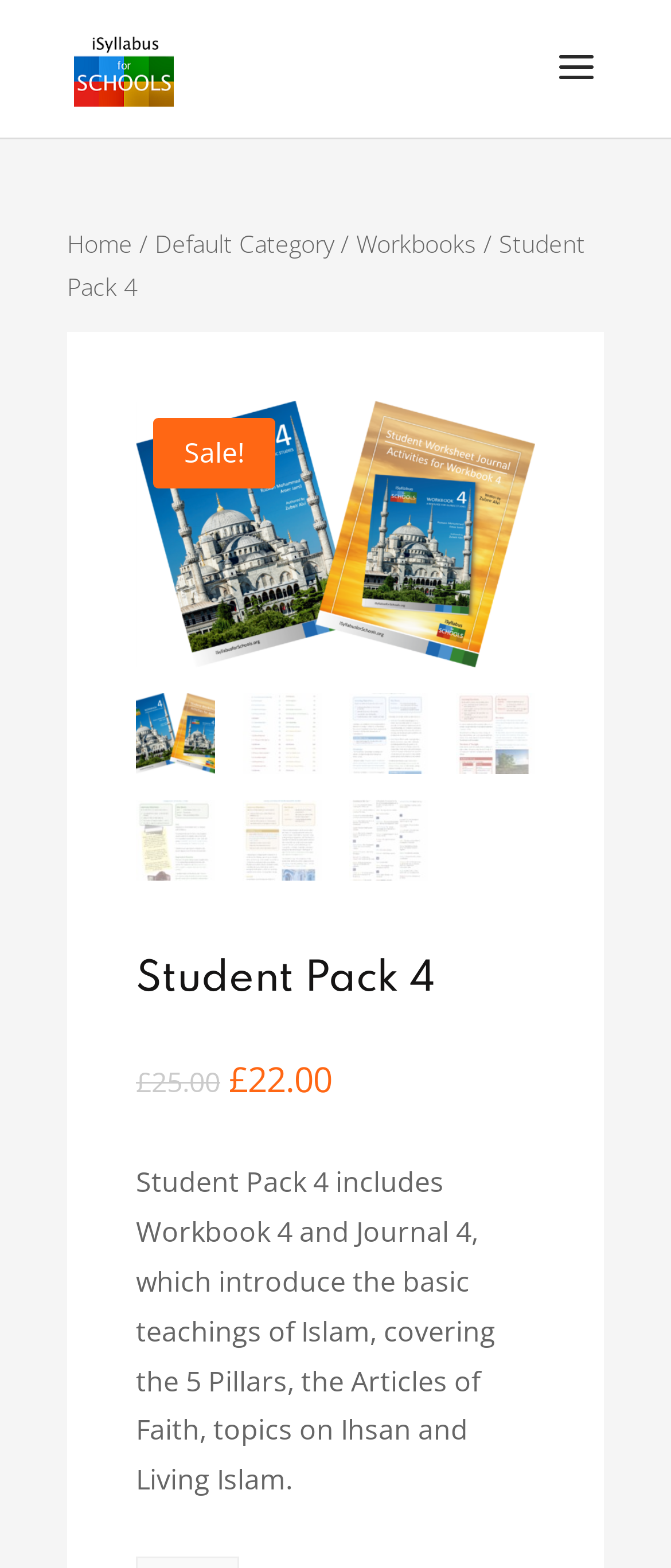Construct a comprehensive caption that outlines the webpage's structure and content.

The webpage is about "Workbook 4" and appears to be a product page. At the top, there is a link to "iSyllabusforschools" accompanied by an image, positioned near the top left corner of the page. Below this, there are several links to navigation options, including "Home", "Default Category", "Workbooks", and "Student Pack 4", which are aligned horizontally across the top of the page.

On the left side of the page, there is a prominent heading "Student Pack 4" and a brief description of the product, which includes Workbook 4 and Journal 4, covering basic teachings of Islam. Below this, there is a section with several images of workbook pages, arranged in a grid-like pattern, showcasing different pages of Workbook 4.

To the right of the product description, there is a section with pricing information, including a "Sale!" label and the price "£22.00". Above this section, there is an empty link with an image, which may be a call-to-action button.

Overall, the page is focused on presenting information about Workbook 4 and Student Pack 4, with clear navigation options and a prominent display of product details and images.